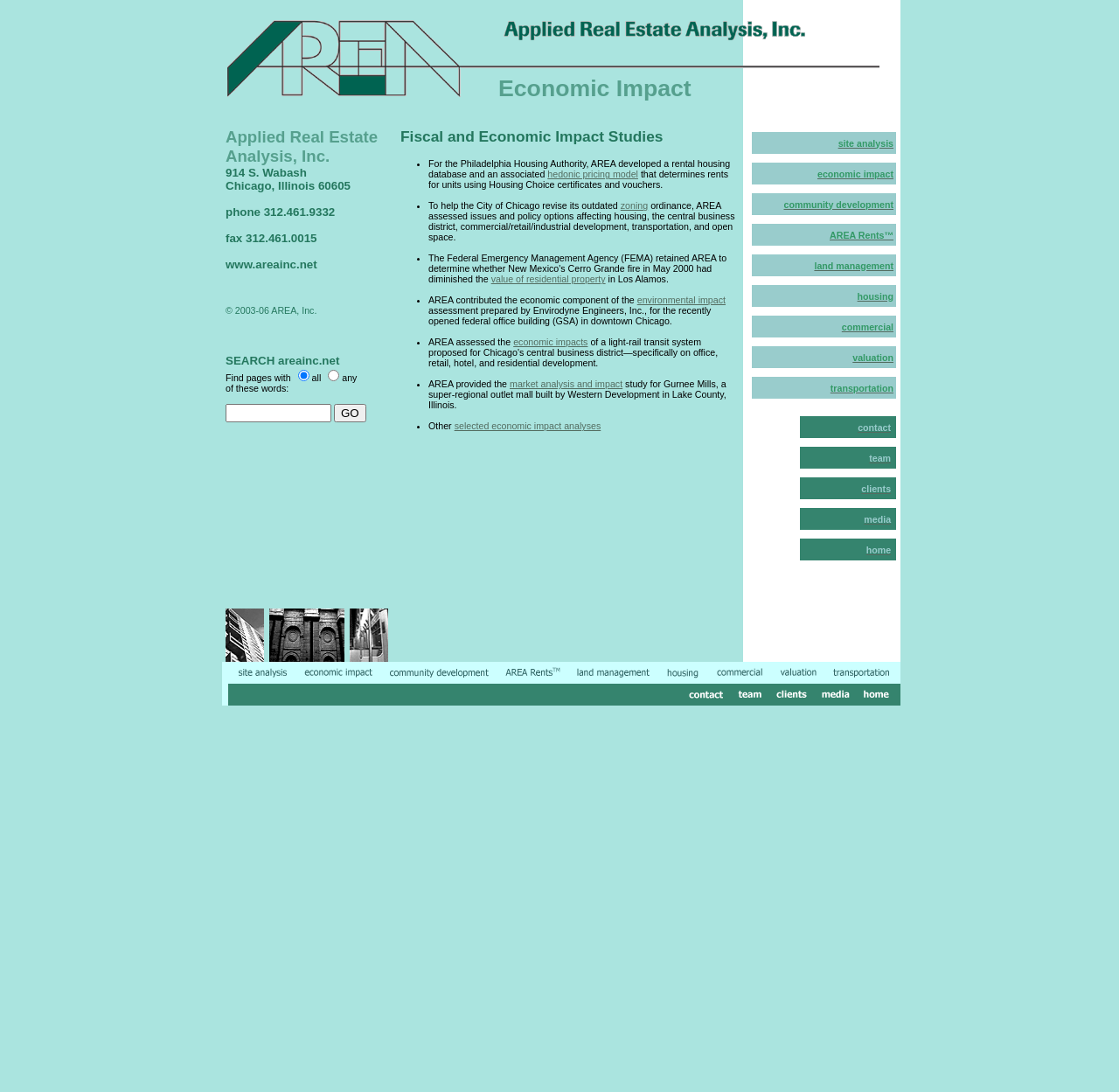Provide the bounding box coordinates, formatted as (top-left x, top-left y, bottom-right x, bottom-right y), with all values being floating point numbers between 0 and 1. Identify the bounding box of the UI element that matches the description: community development

[0.7, 0.182, 0.798, 0.192]